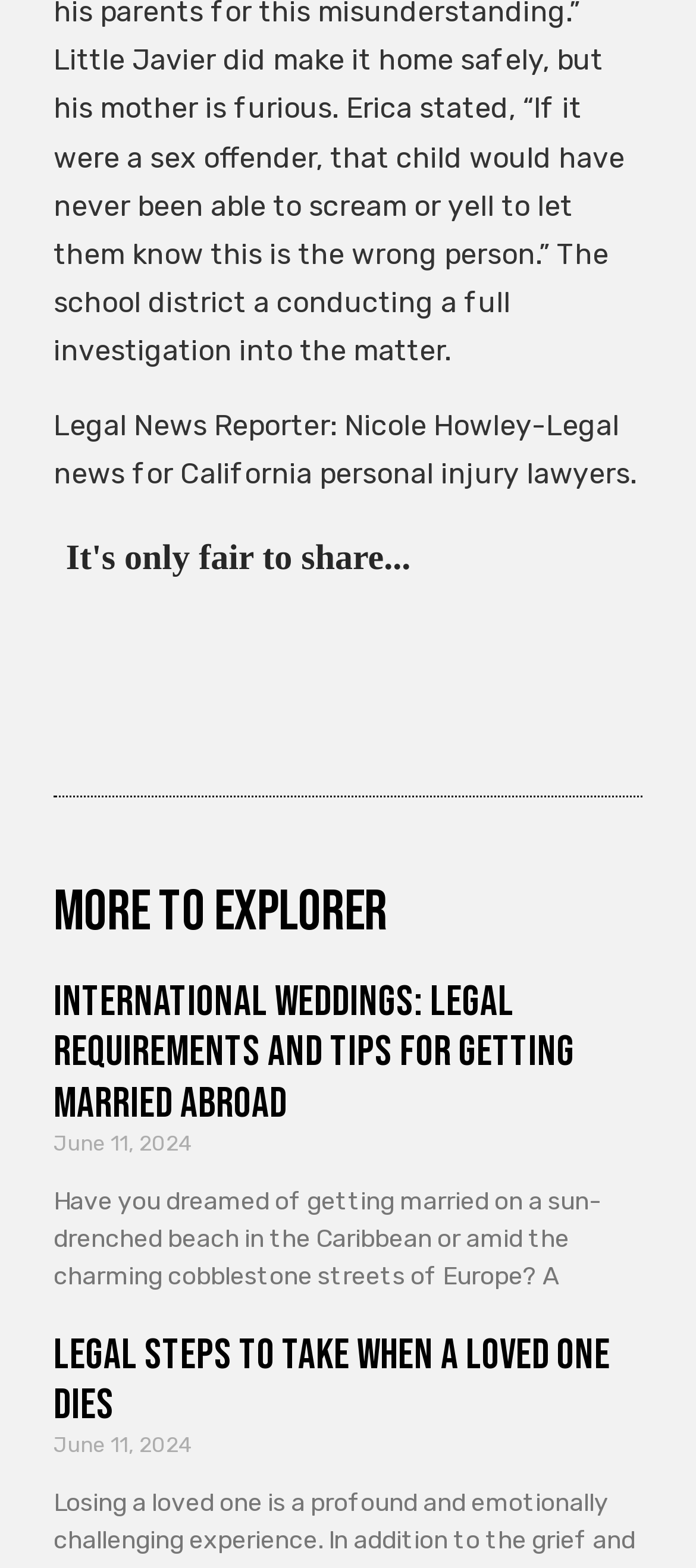Specify the bounding box coordinates of the element's area that should be clicked to execute the given instruction: "Share on twitter". The coordinates should be four float numbers between 0 and 1, i.e., [left, top, right, bottom].

[0.695, 0.343, 0.8, 0.368]